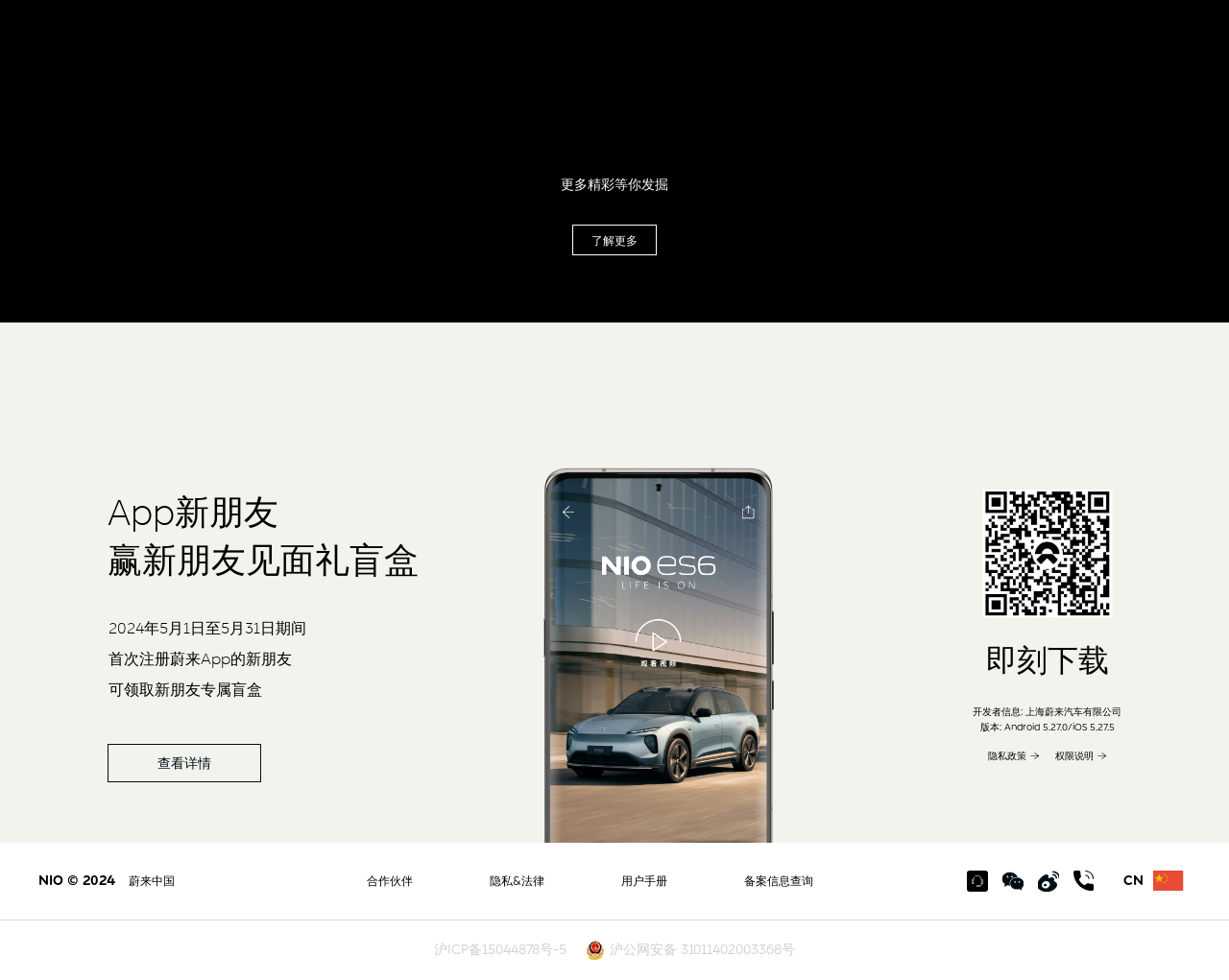Could you locate the bounding box coordinates for the section that should be clicked to accomplish this task: "Learn more about Joy Camp".

[0.045, 0.054, 0.181, 0.072]